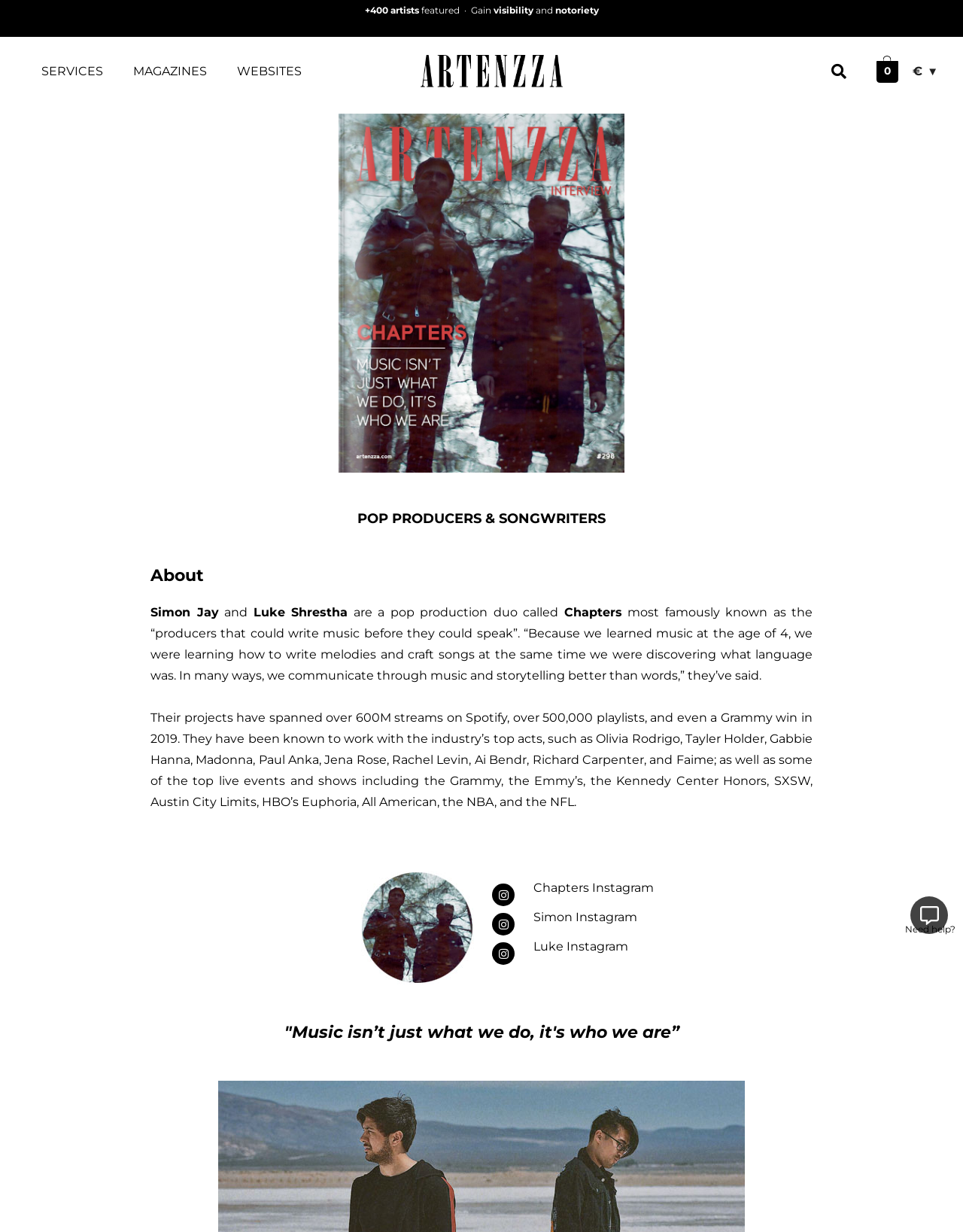Please locate the bounding box coordinates of the element that should be clicked to achieve the given instruction: "view exhibitions".

None